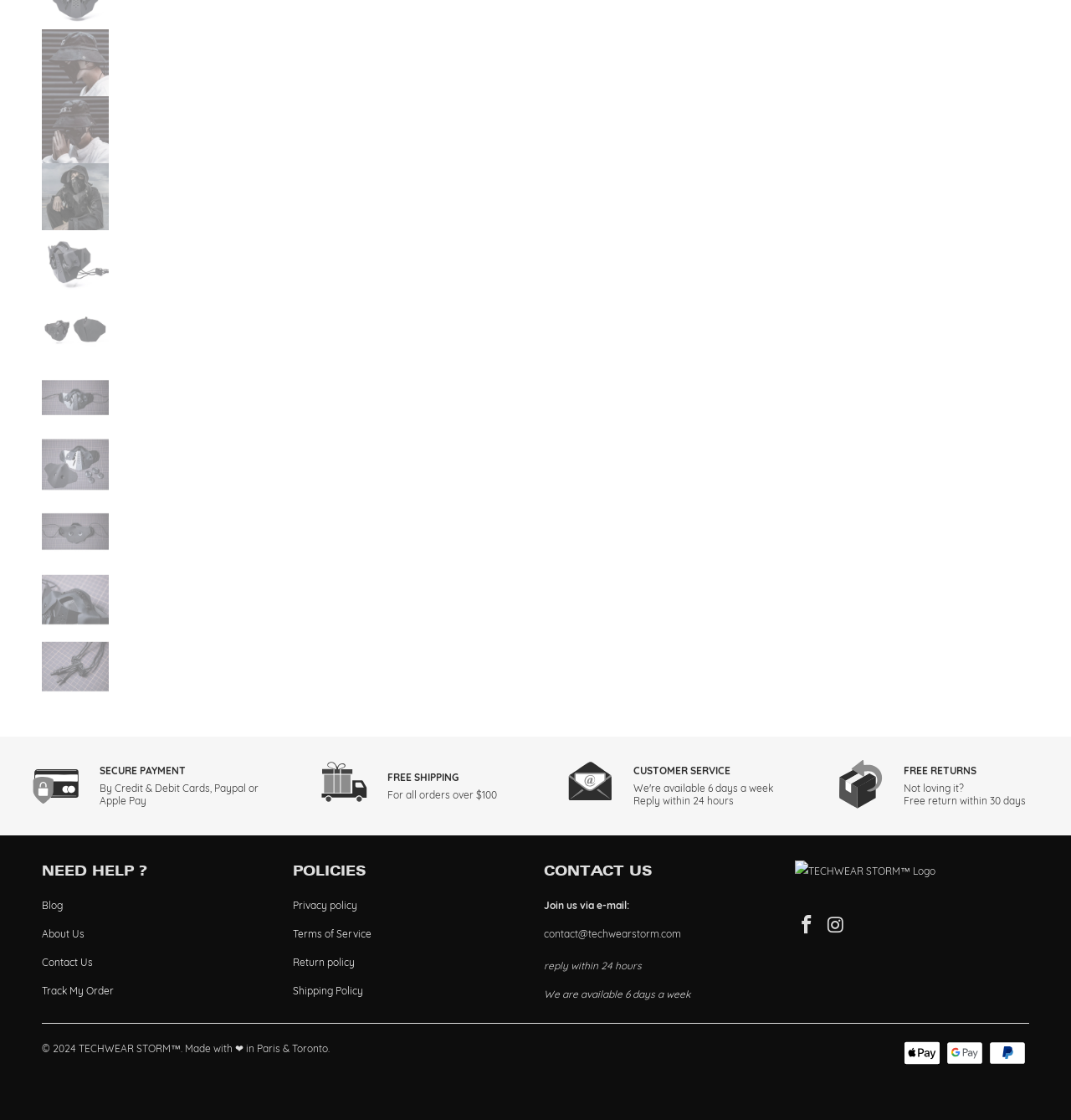Identify the bounding box coordinates of the clickable region necessary to fulfill the following instruction: "Click the 'Blog' link". The bounding box coordinates should be four float numbers between 0 and 1, i.e., [left, top, right, bottom].

[0.039, 0.802, 0.059, 0.814]